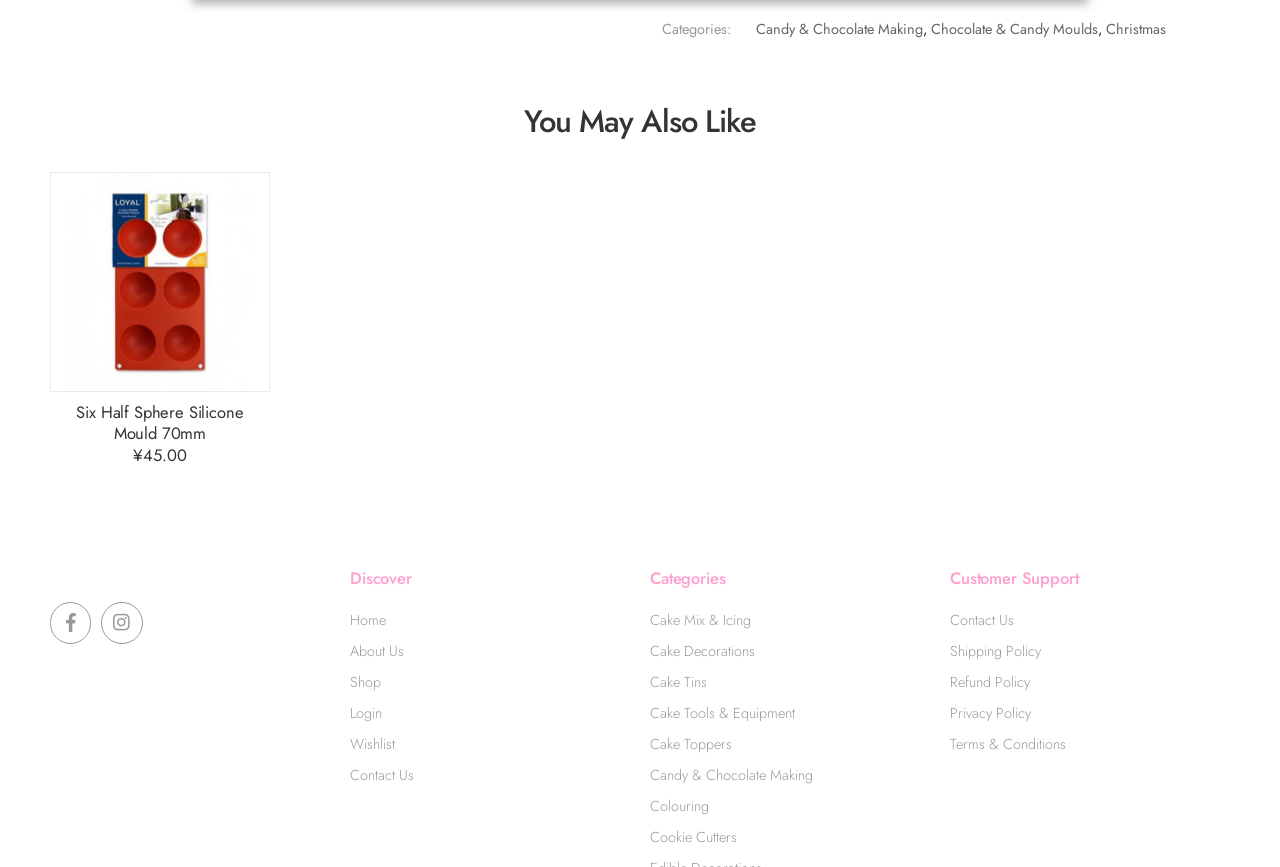What is the first category listed? Refer to the image and provide a one-word or short phrase answer.

Candy & Chocolate Making